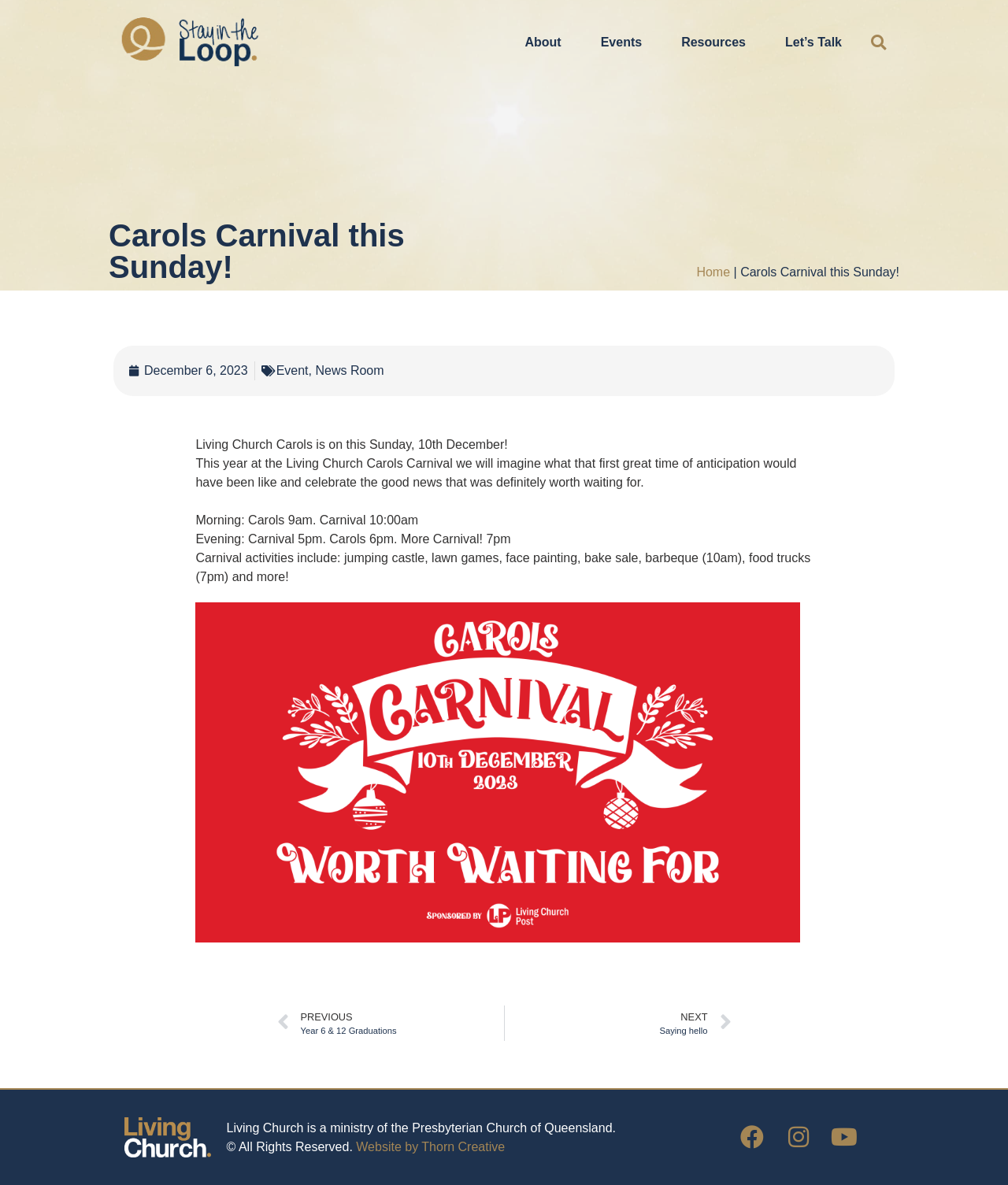Predict the bounding box of the UI element that fits this description: "Kerala at a Glance".

None